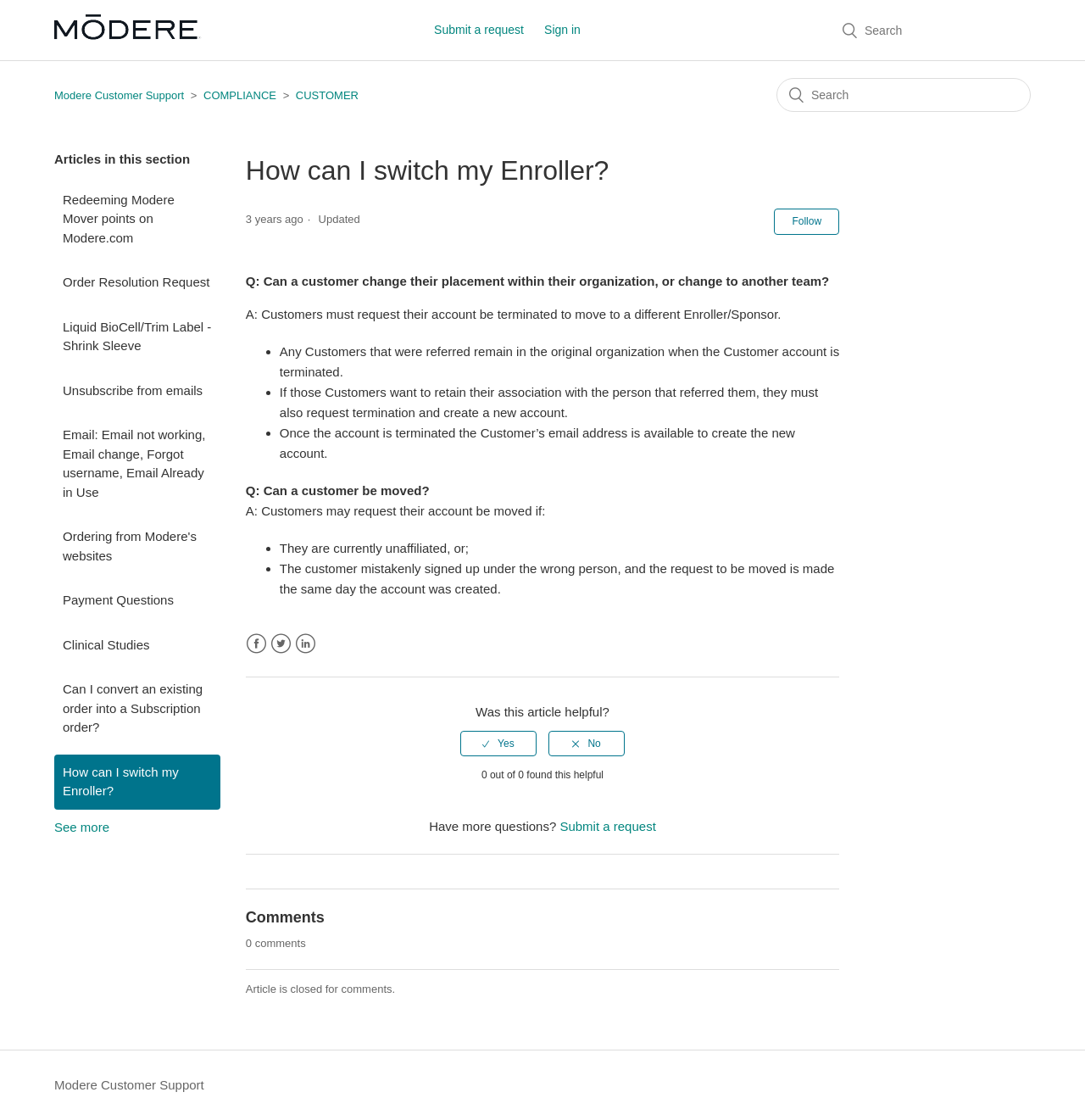What is the name of the customer support?
Give a one-word or short-phrase answer derived from the screenshot.

Modere Customer Support